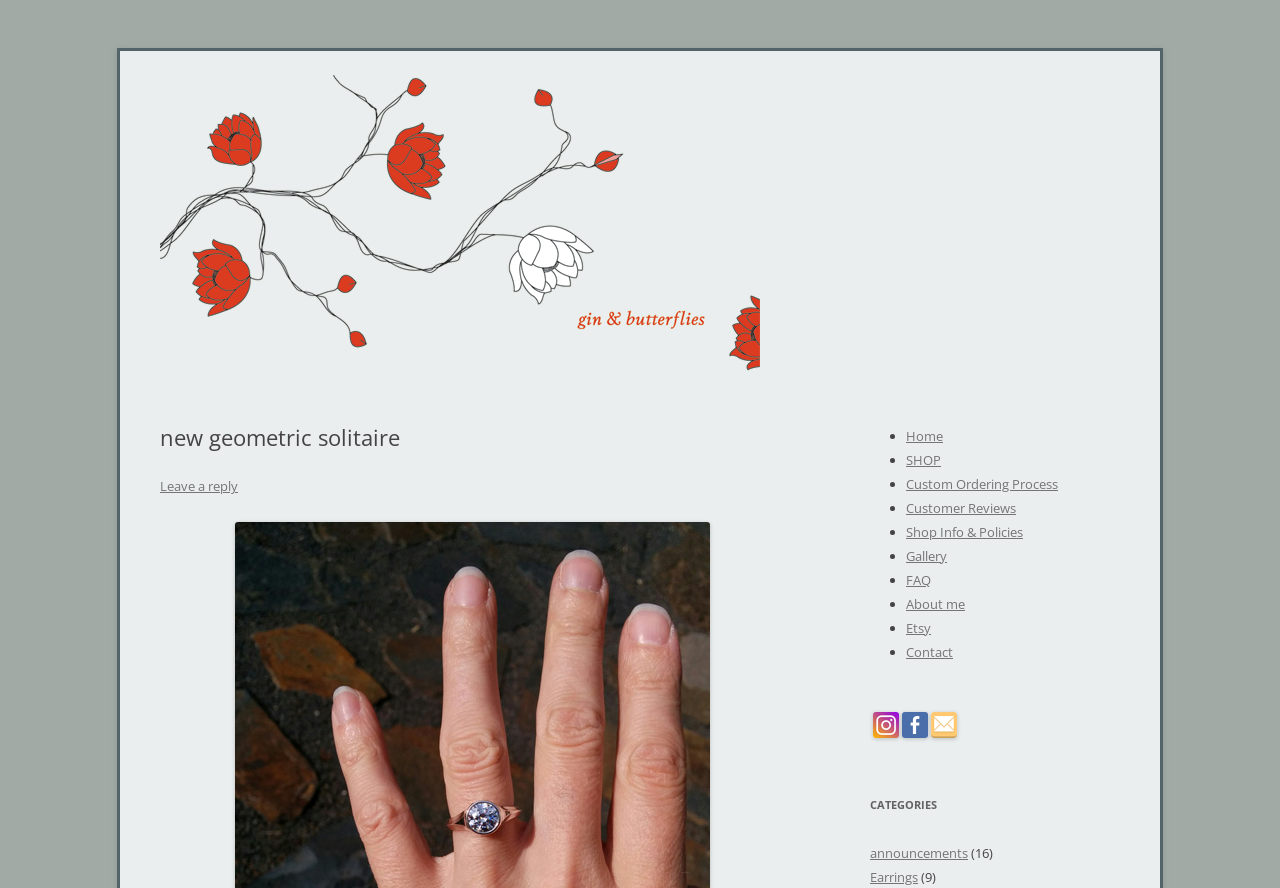Please identify the bounding box coordinates of the area that needs to be clicked to follow this instruction: "Follow the 'CraftArt' link".

None